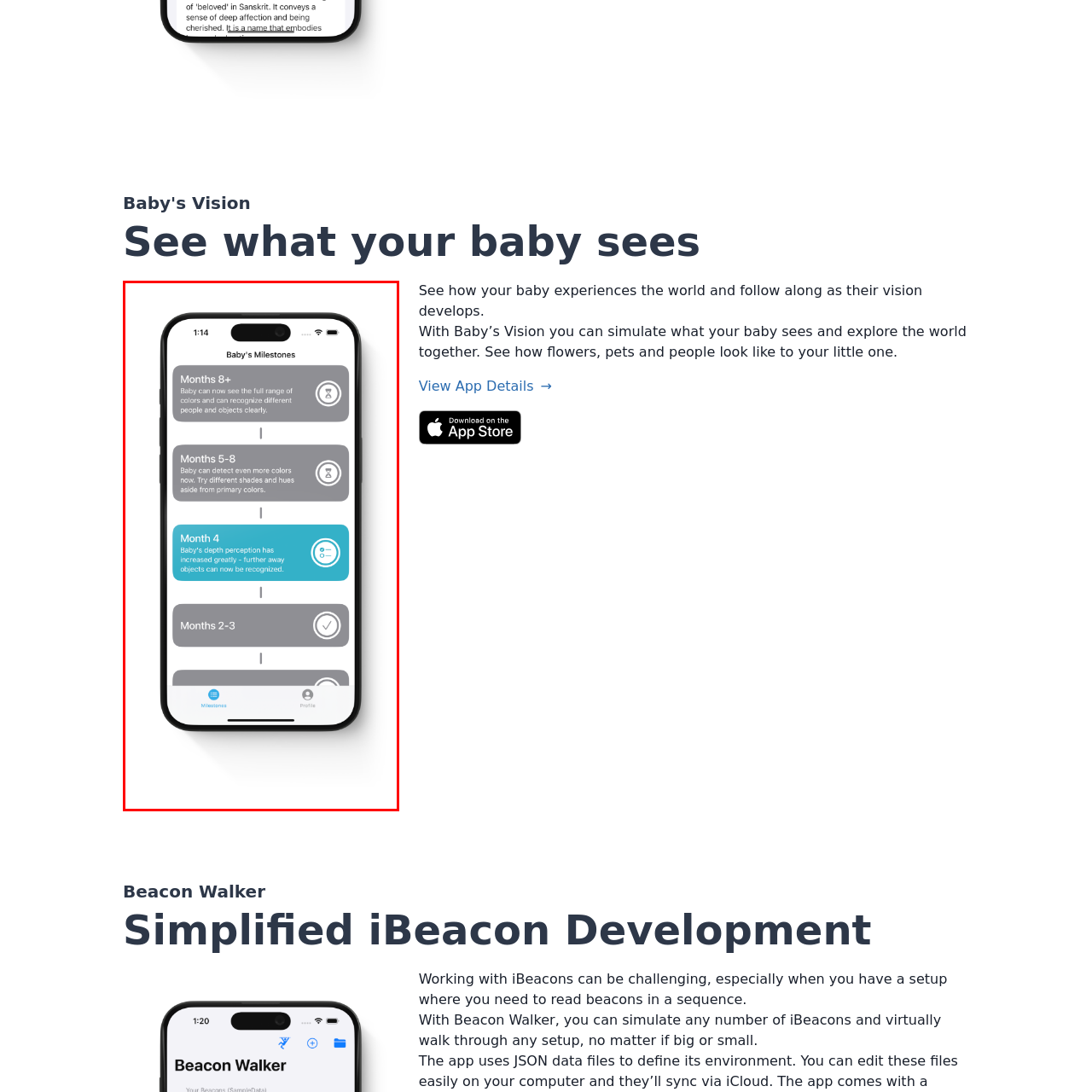Detail the features and components of the image inside the red outline.

The image displays a mobile application interface titled "Baby's Milestones," showcasing a series of developmental milestones for infants. The screen is structured with a scrollable format focused on different age ranges. 

At the top, the app indicates the current time as 1:14, and the title prominently features "Baby's Milestones." Below it, milestones are categorized by months, emphasizing what babies can perceive and recognize as they grow. 

The highlighted section for "Month 4" is marked in a distinct blue, drawing attention to the message: "Baby's depth perception has increased greatly – further away objects can now be recognized." This suggests that milestones are presented in a user-friendly manner, allowing parents to track the visual development of their baby over time, with each age range providing key insights into their growing capabilities. 

The layout incorporates different colors for each milestone to enhance readability and engagement, while a navigation bar at the bottom suggests additional features or profile settings. Overall, the screenshot illustrates a valuable resource for parents to monitor their child’s vision and perceptual development.